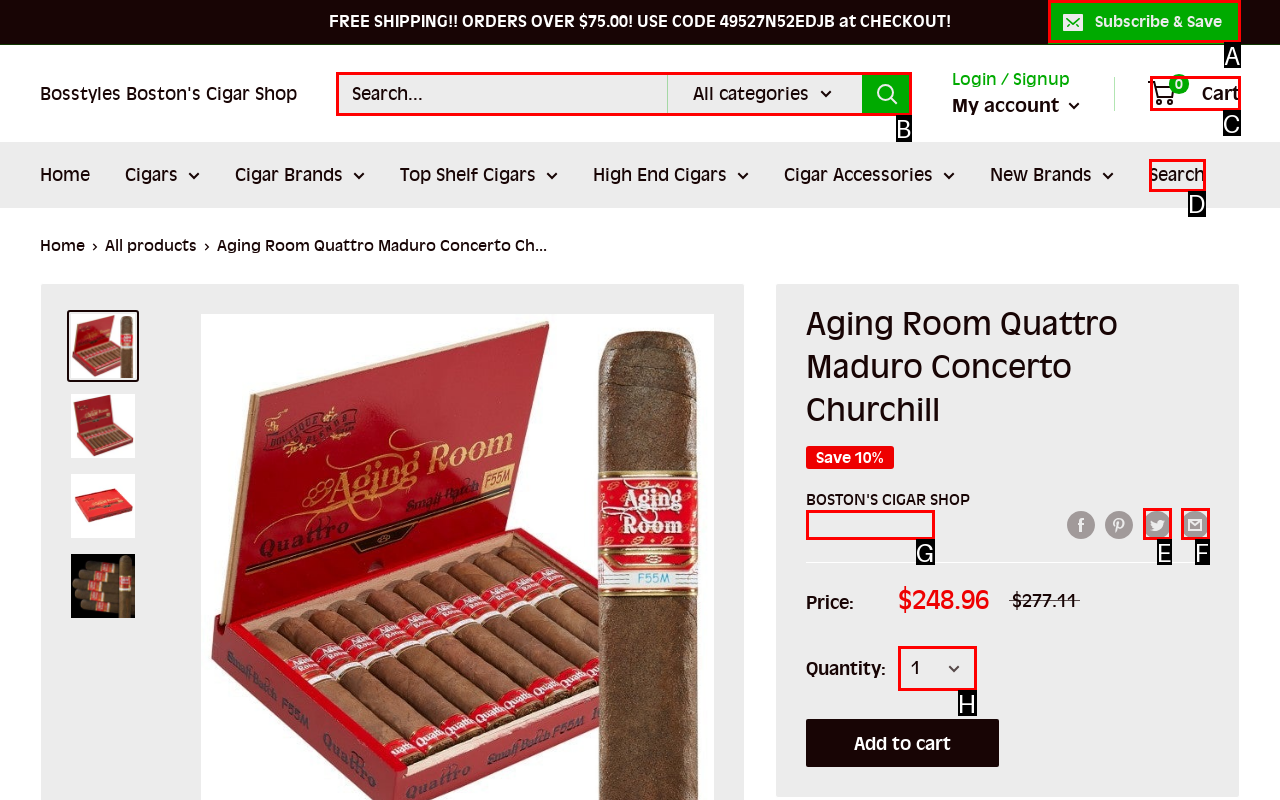Tell me which one HTML element I should click to complete the following task: Search for cigars Answer with the option's letter from the given choices directly.

B